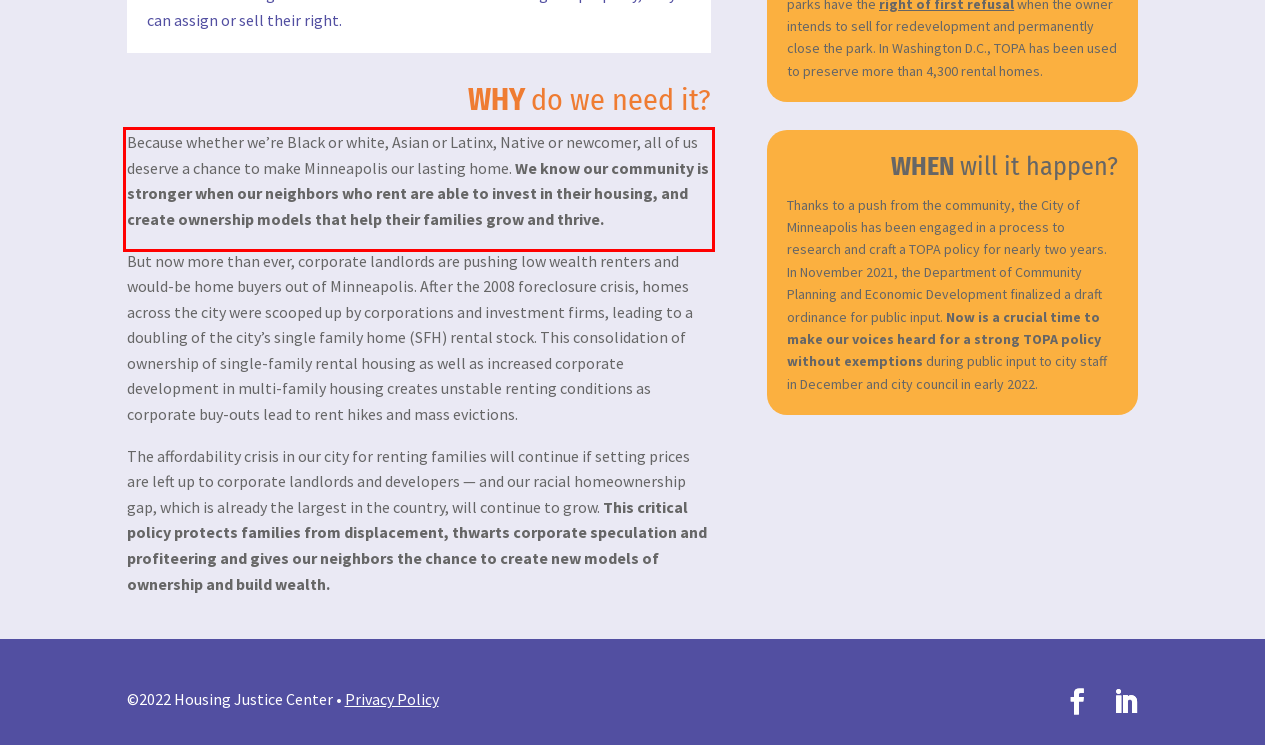Please perform OCR on the text within the red rectangle in the webpage screenshot and return the text content.

Because whether we’re Black or white, Asian or Latinx, Native or newcomer, all of us deserve a chance to make Minneapolis our lasting home. We know our community is stronger when our neighbors who rent are able to invest in their housing, and create ownership models that help their families grow and thrive.